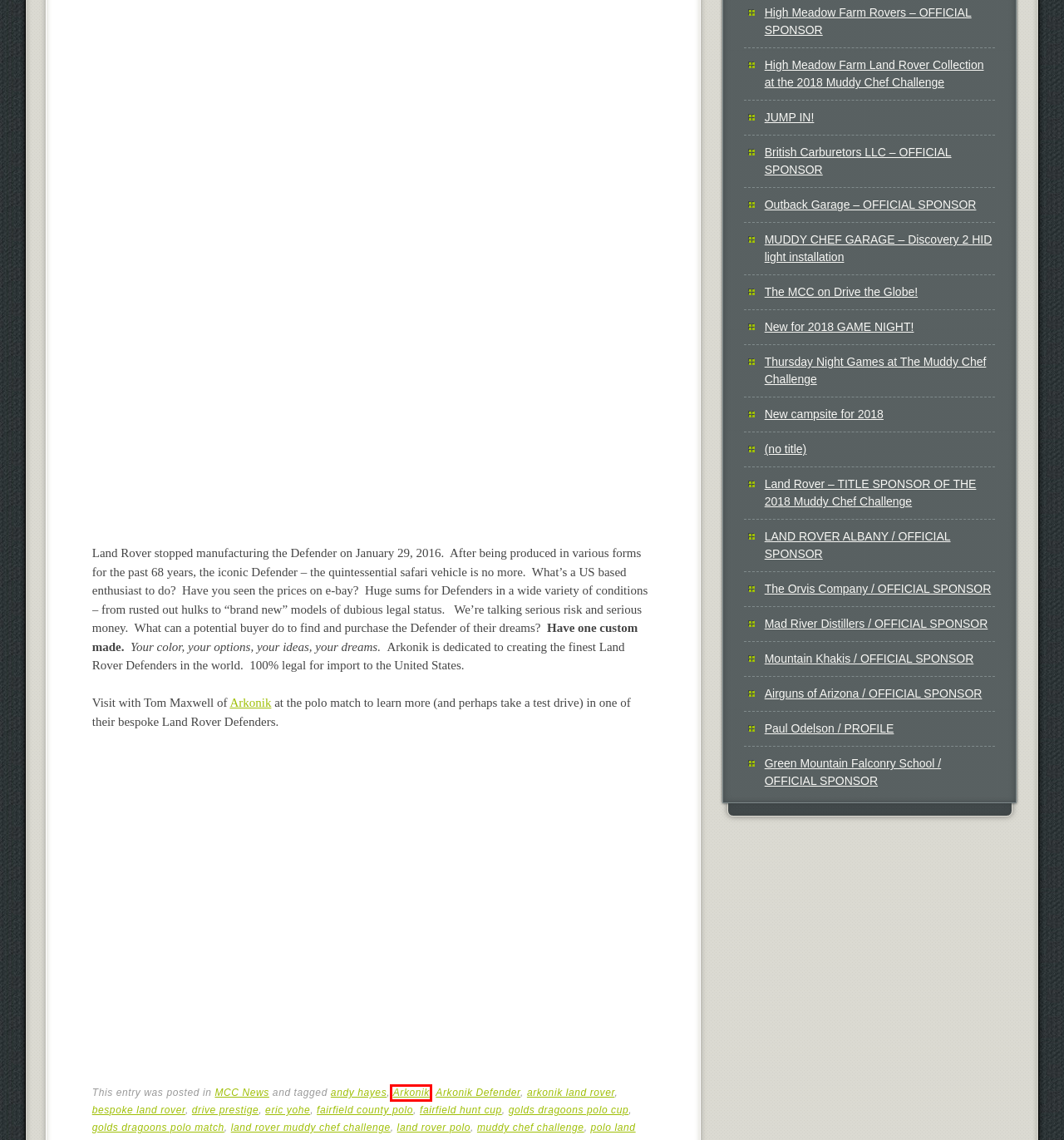You are given a screenshot of a webpage with a red bounding box around an element. Choose the most fitting webpage description for the page that appears after clicking the element within the red bounding box. Here are the candidates:
A. golds dragoons polo cup | The Land Rover Muddy Chef Challenge
B. golds dragoons polo match | The Land Rover Muddy Chef Challenge
C. High Meadow Farm Rovers - OFFICIAL SPONSOR | The Land Rover Muddy Chef Challenge
D. High Meadow Farm Land Rover Collection | The Land Rover Muddy Chef Challenge
E. Land Rover – TITLE SPONSOR OF THE 2018 Muddy Chef Challenge | The Land Rover Muddy Chef Challenge
F. land rover polo | The Land Rover Muddy Chef Challenge
G. muddy chef challenge | The Land Rover Muddy Chef Challenge
H. Arkonik | The Land Rover Muddy Chef Challenge

H